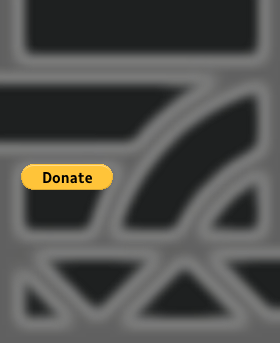Please give a concise answer to this question using a single word or phrase: 
What is the design goal of the user interface?

To encourage community support